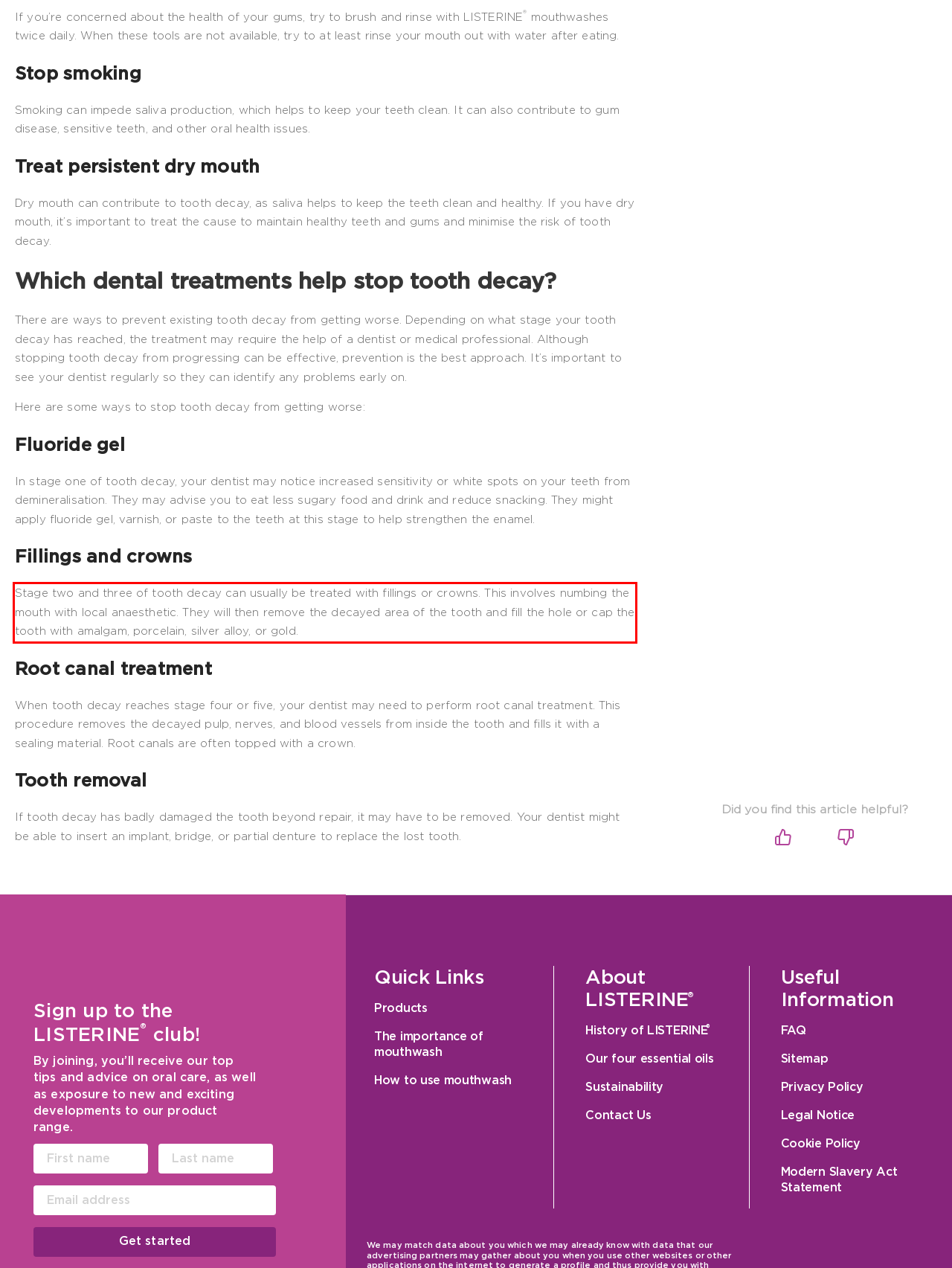The screenshot provided shows a webpage with a red bounding box. Apply OCR to the text within this red bounding box and provide the extracted content.

Stage two and three of tooth decay can usually be treated with fillings or crowns. This involves numbing the mouth with local anaesthetic. They will then remove the decayed area of the tooth and fill the hole or cap the tooth with amalgam, porcelain, silver alloy, or gold.